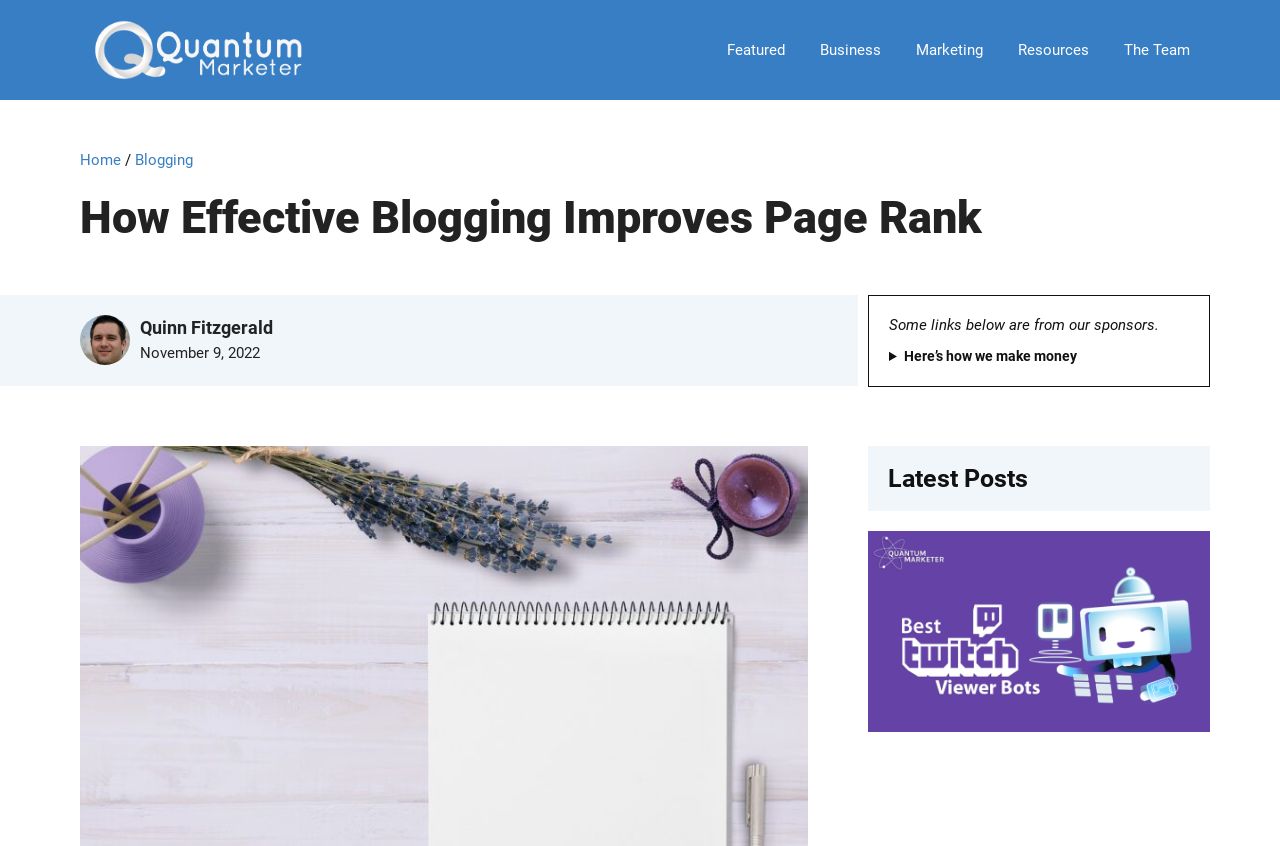With reference to the screenshot, provide a detailed response to the question below:
Who is the author of the current article?

I found the image element with the text 'Picture of Quinn Fitzgerald' which suggests that Quinn Fitzgerald is the author of the current article.